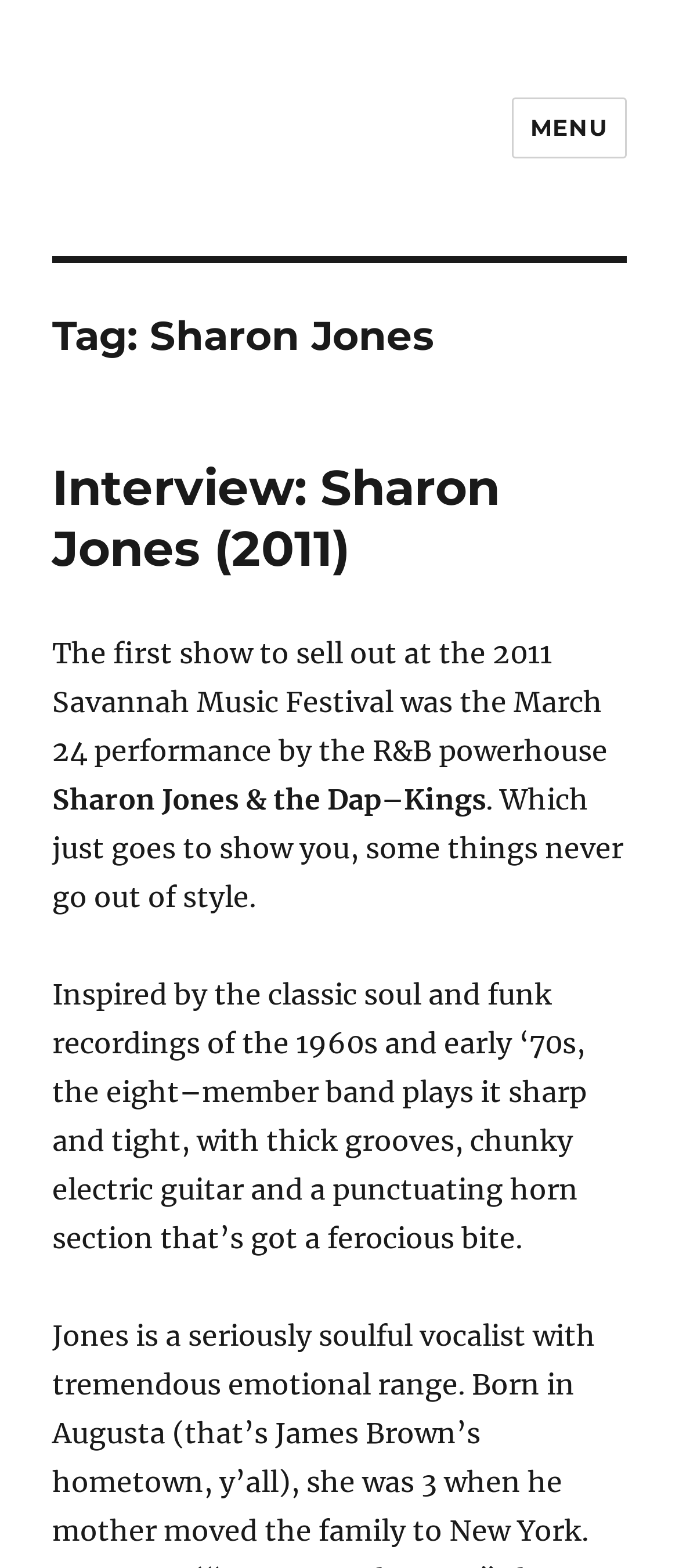What is the name of the band mentioned?
Please provide a single word or phrase based on the screenshot.

Sharon Jones & the Dap–Kings